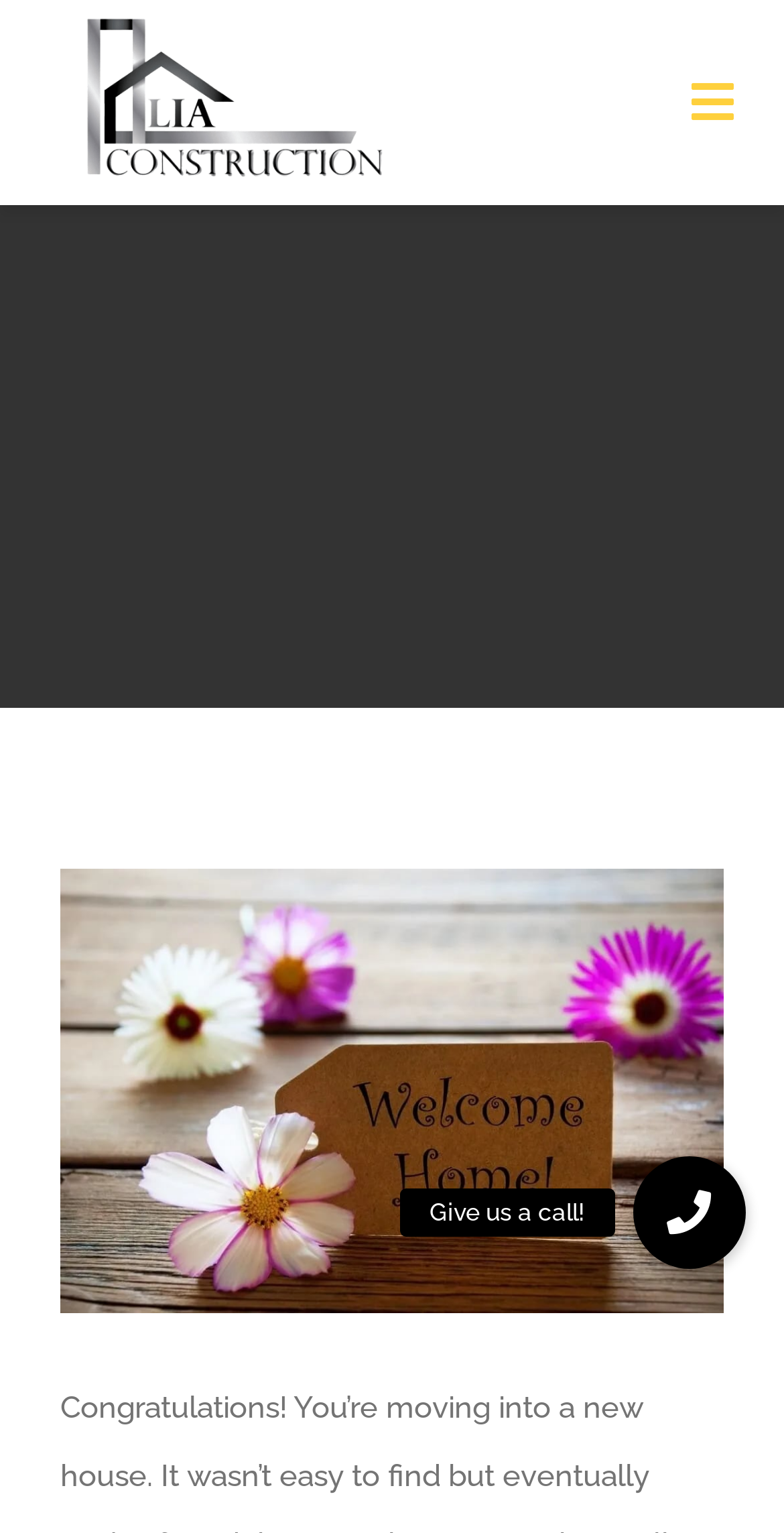Please find the bounding box coordinates of the section that needs to be clicked to achieve this instruction: "Open SERVICES submenu".

[0.833, 0.215, 1.0, 0.287]